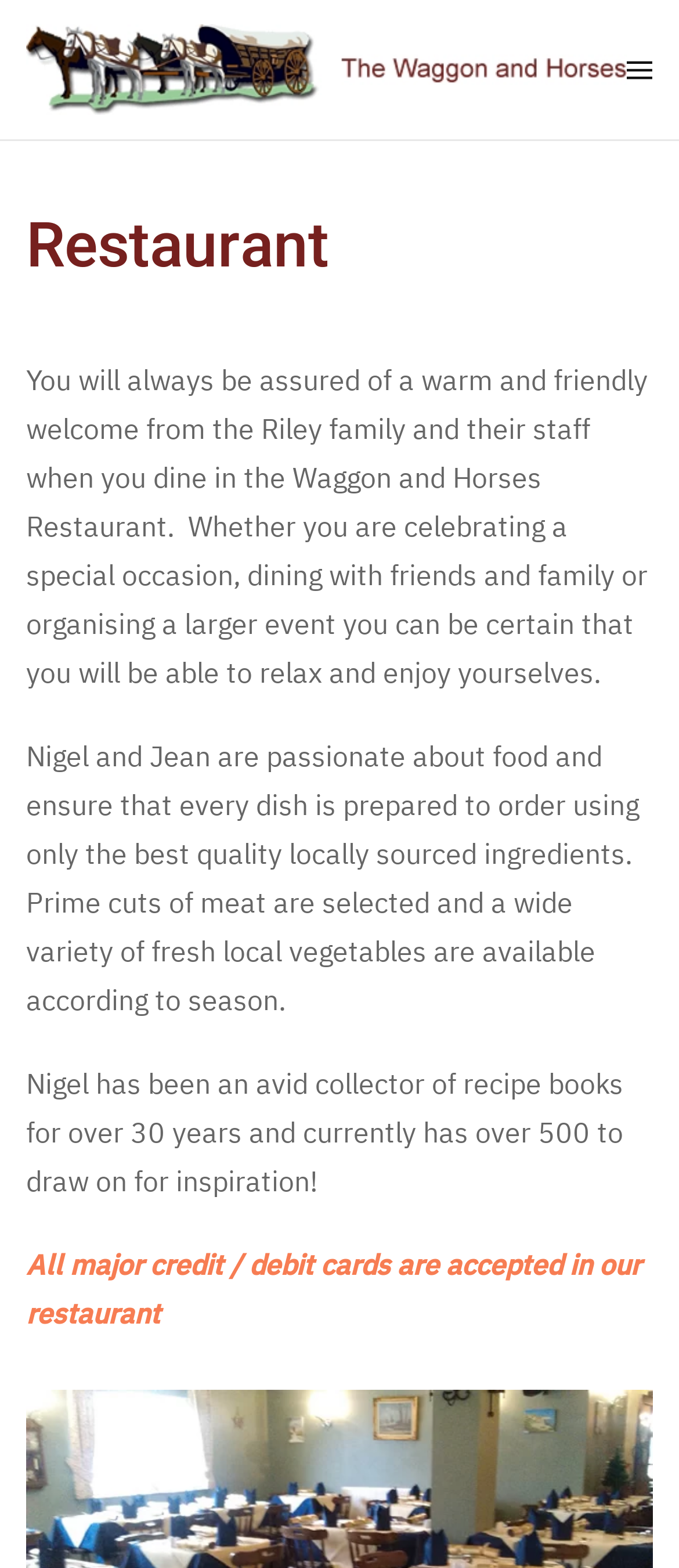Using the elements shown in the image, answer the question comprehensively: What is the name of the restaurant?

I inferred the name of the restaurant from the heading element 'Restaurant' and the context of the webpage, which suggests that it is a webpage about a specific restaurant.